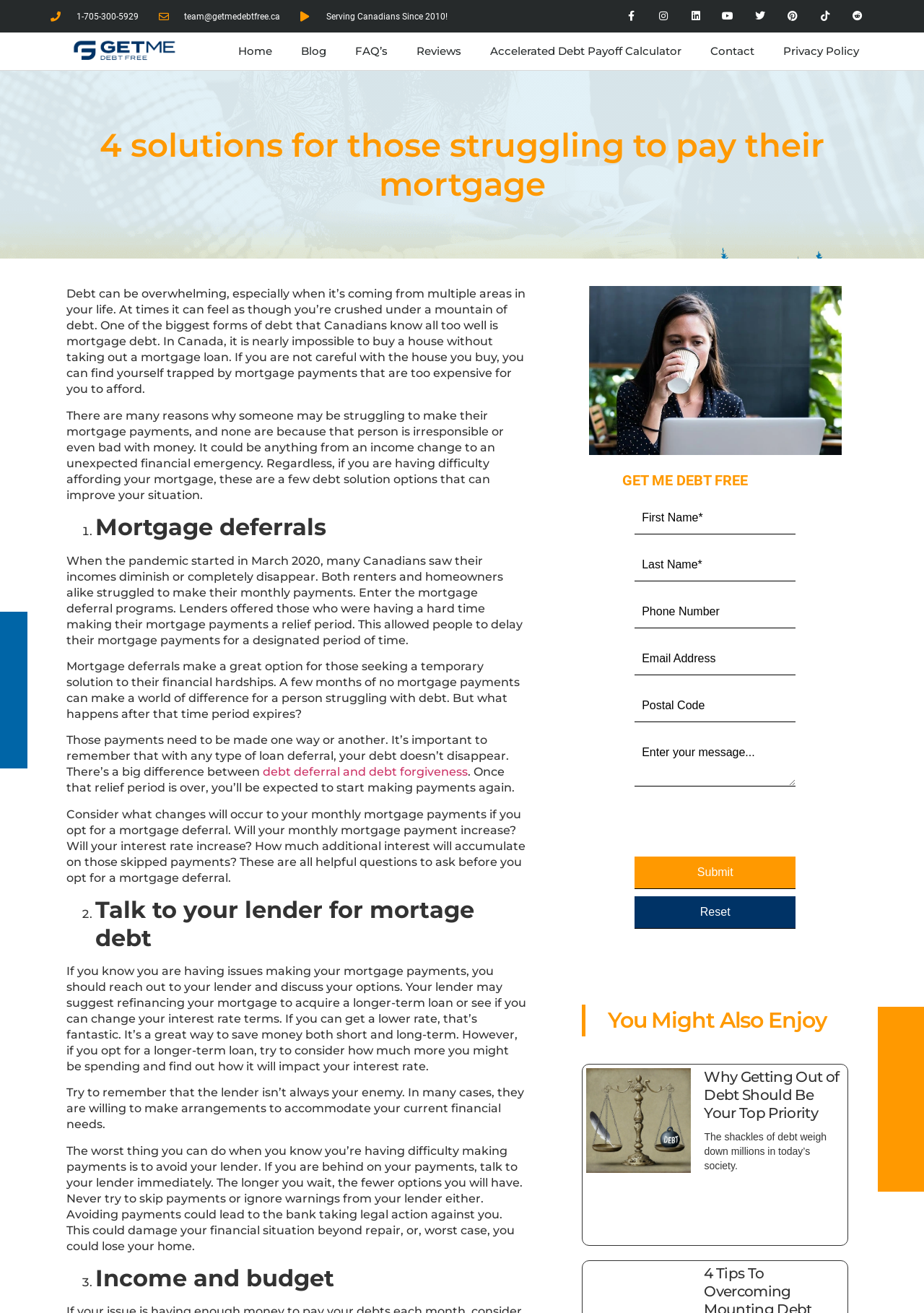What are the four solutions for those struggling to pay their mortgage?
Provide a concise answer using a single word or phrase based on the image.

Mortgage deferrals, Talk to your lender, Income and budget, and Accelerated Debt Payoff Calculator